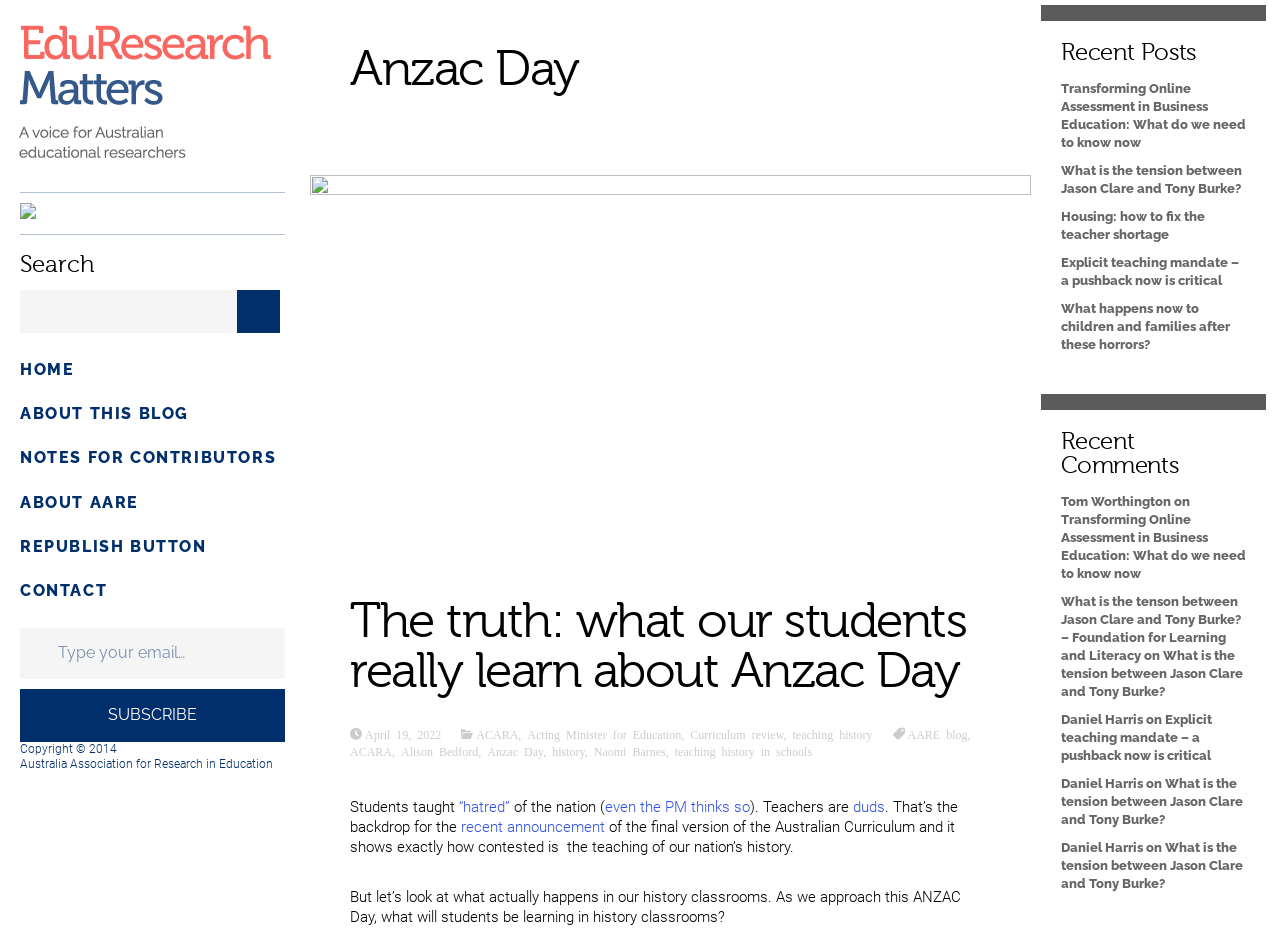Illustrate the webpage with a detailed description.

The webpage is titled "Anzac Day Archives - EduResearch Matters" and appears to be a blog or educational resource website. At the top, there is a logo and a navigation menu with links to "HOME", "ABOUT THIS BLOG", "NOTES FOR CONTRIBUTORS", "ABOUT AARE", "REPUBLISH BUTTON", and "CONTACT".

Below the navigation menu, there is a search bar with a "Go" button, allowing users to search the website. On the right side of the search bar, there is a section to subscribe to the website via email.

The main content of the webpage is a blog post titled "The truth: what our students really learn about Anzac Day". The post is dated April 19, 2022, and is written by Alison Bedford. The article discusses the teaching of Anzac Day in schools and the controversy surrounding the Australian Curriculum.

The post is divided into several sections, with headings and links to related articles. There are also several links to external sources, such as ACARA and AARE. The text is interspersed with links to other articles on the website, including "Transforming Online Assessment in Business Education: What do we need to know now" and "Explicit teaching mandate – a pushback now is critical".

On the right side of the webpage, there is a sidebar with two sections: "Recent Posts" and "Recent Comments". The "Recent Posts" section lists several article titles, including "What is the tension between Jason Clare and Tony Burke?" and "Housing: how to fix the teacher shortage". The "Recent Comments" section lists comments from users, including Tom Worthington and Daniel Harris, with links to the articles they commented on.

At the bottom of the webpage, there is a copyright notice and a mention of the Australia Association for Research in Education.